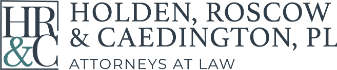What is the abbreviation of the law firm's name?
Please give a detailed and elaborate answer to the question.

The stylized format of the initials 'HR&C' is prominently displayed in the logo, which is an abbreviation of the law firm's full name, 'HOLDEN, ROSCOW & CAEDINGTON, PL'.